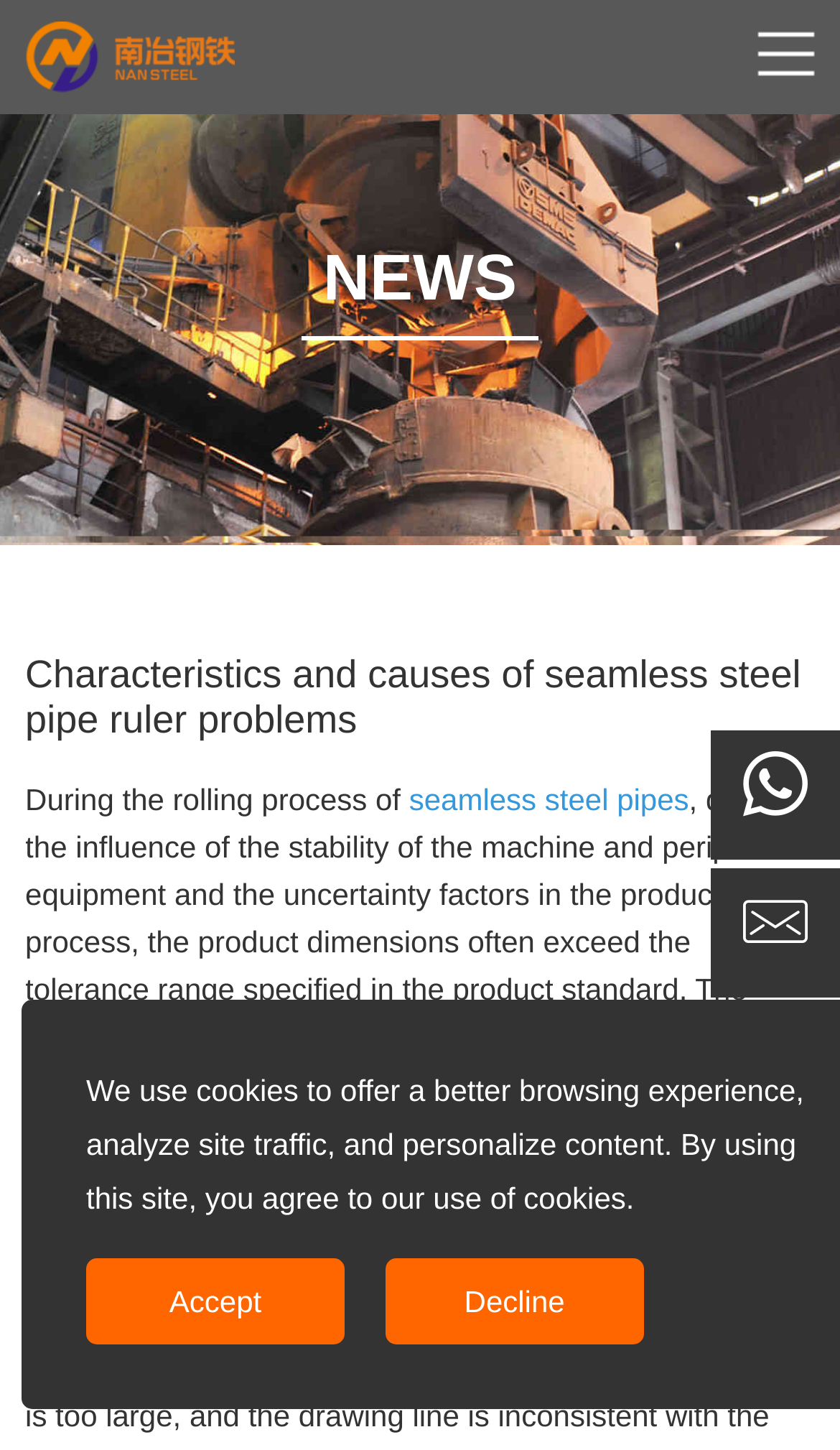What is the purpose of the links at the top of the webpage?
From the screenshot, provide a brief answer in one word or phrase.

Navigation